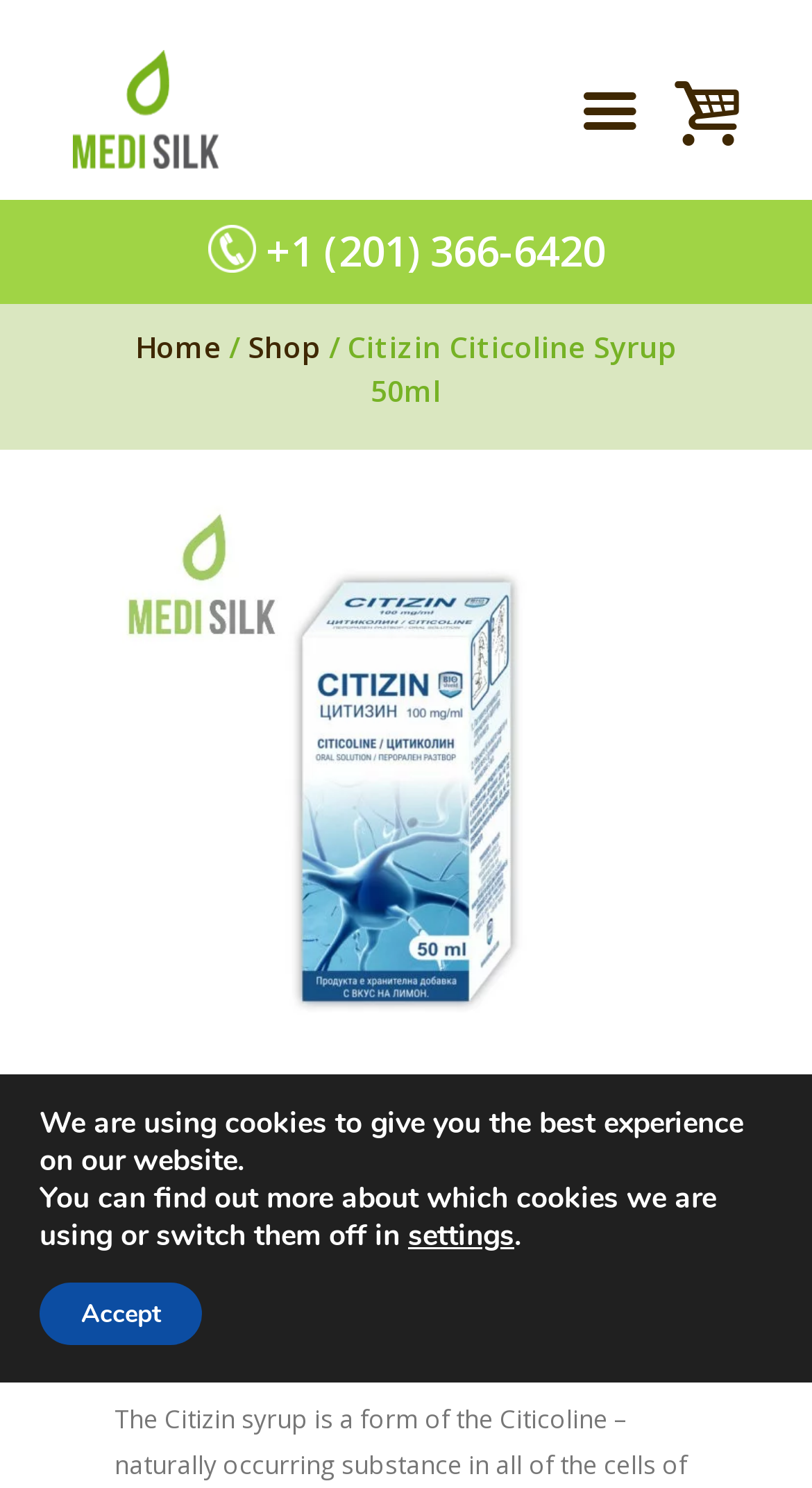Please identify the bounding box coordinates of the region to click in order to complete the task: "View Citizin Citicoline Syrup details". The coordinates must be four float numbers between 0 and 1, specified as [left, top, right, bottom].

[0.141, 0.336, 0.859, 0.727]